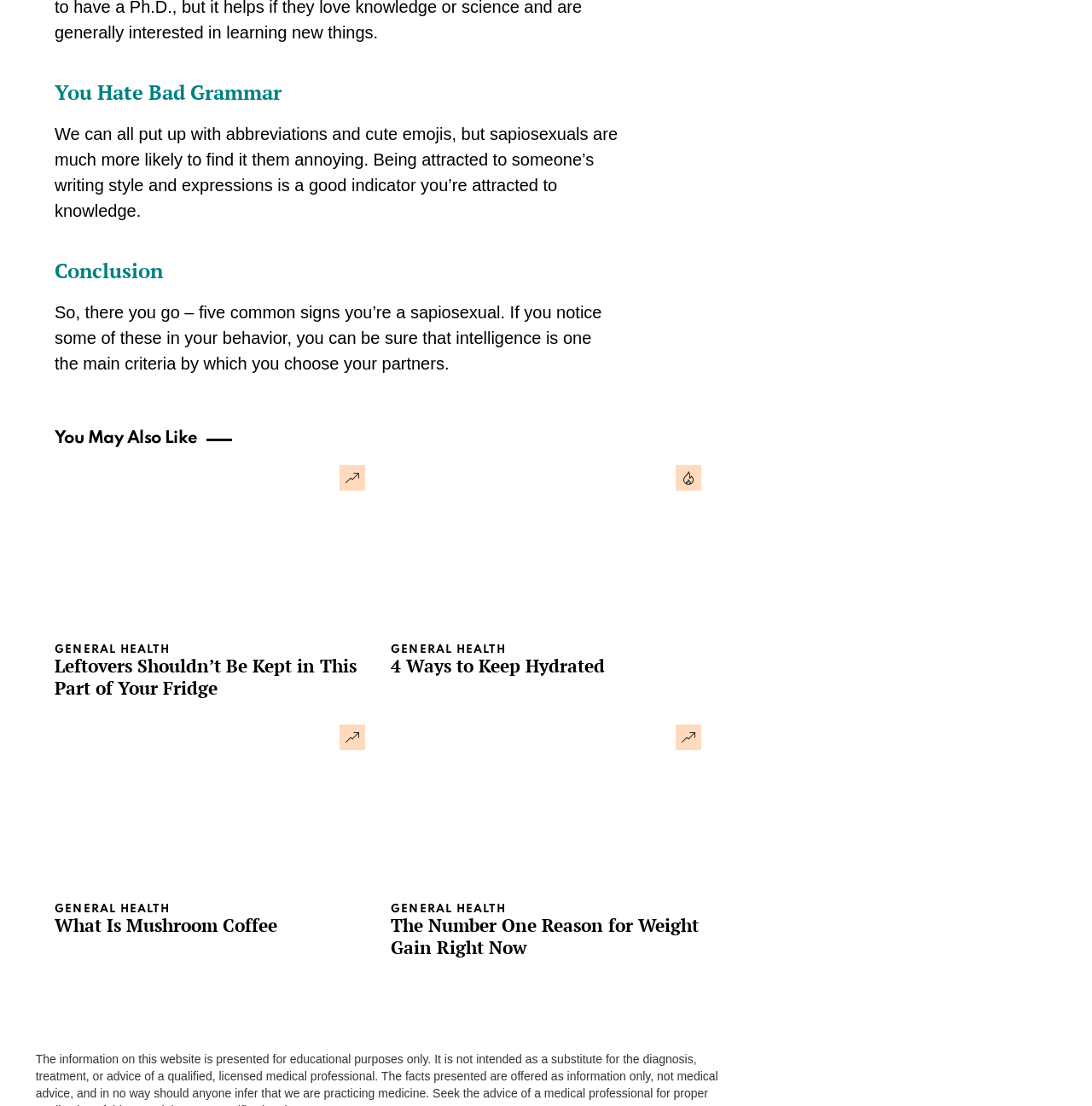Could you indicate the bounding box coordinates of the region to click in order to complete this instruction: "Click on the trending article about mushroom coffee".

[0.05, 0.655, 0.334, 0.813]